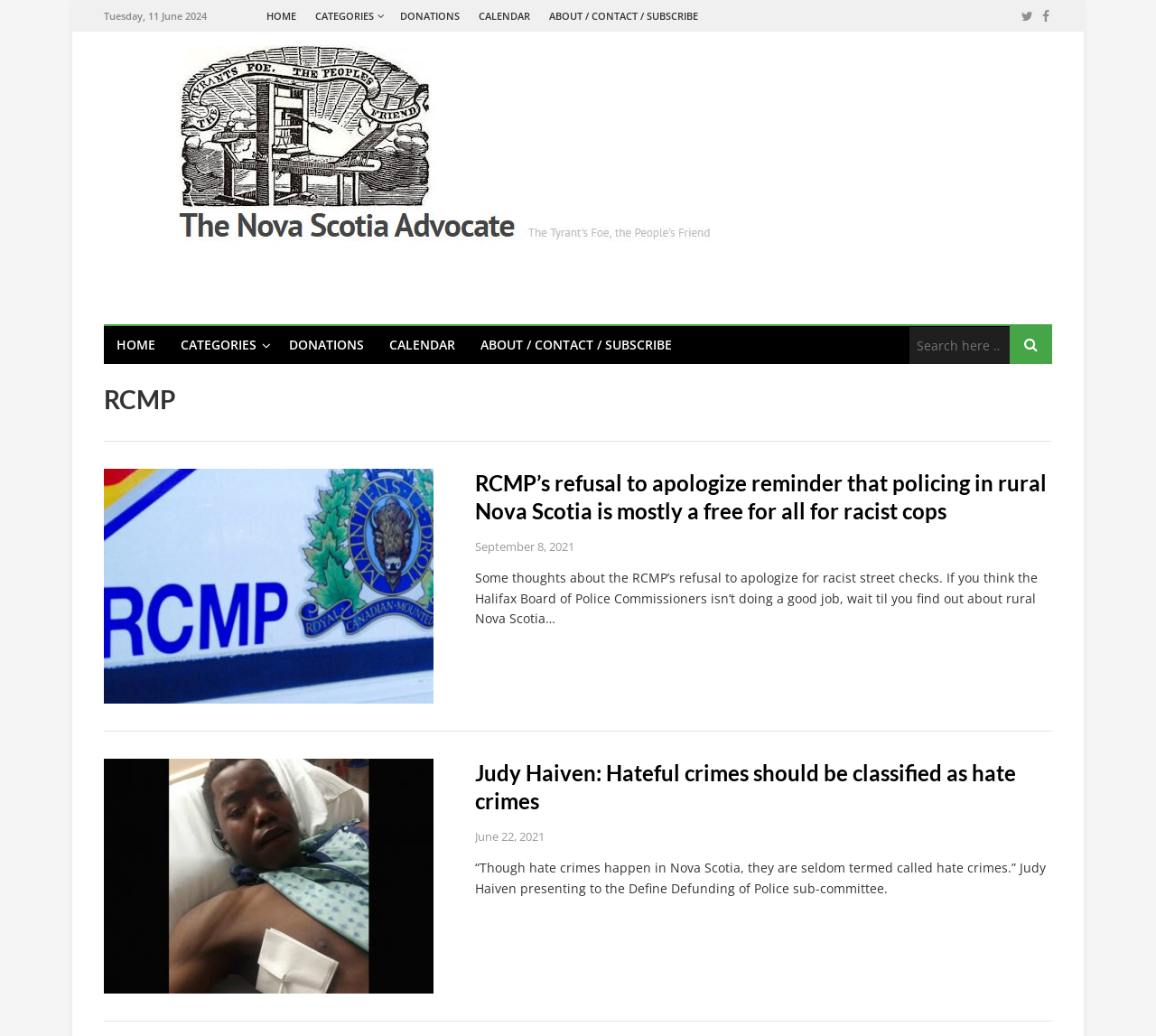Please identify the bounding box coordinates of where to click in order to follow the instruction: "View the ABOUT / CONTACT / SUBSCRIBE page".

[0.475, 0.0, 0.604, 0.031]